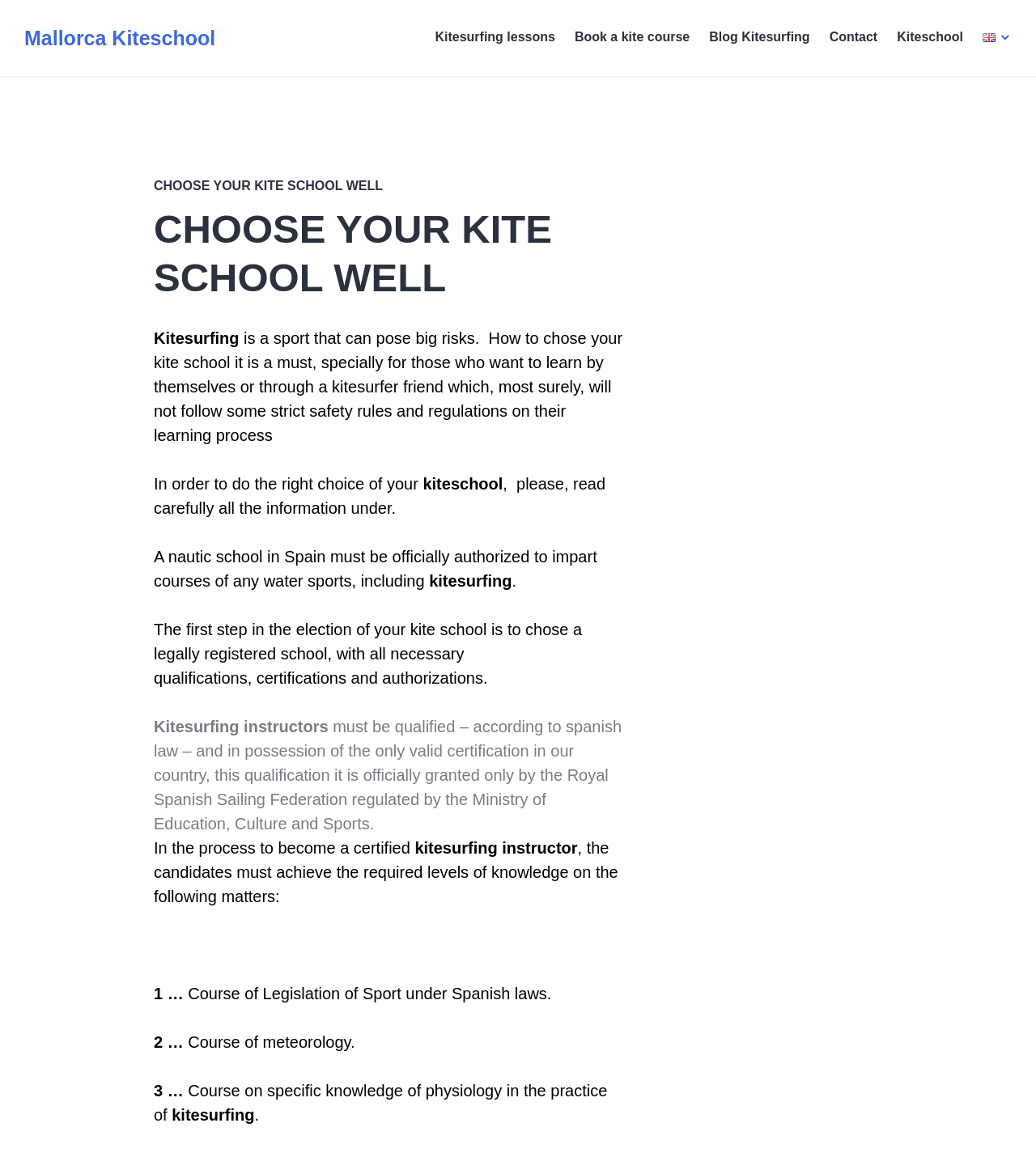Generate the title text from the webpage.

CHOOSE YOUR KITE SCHOOL WELL